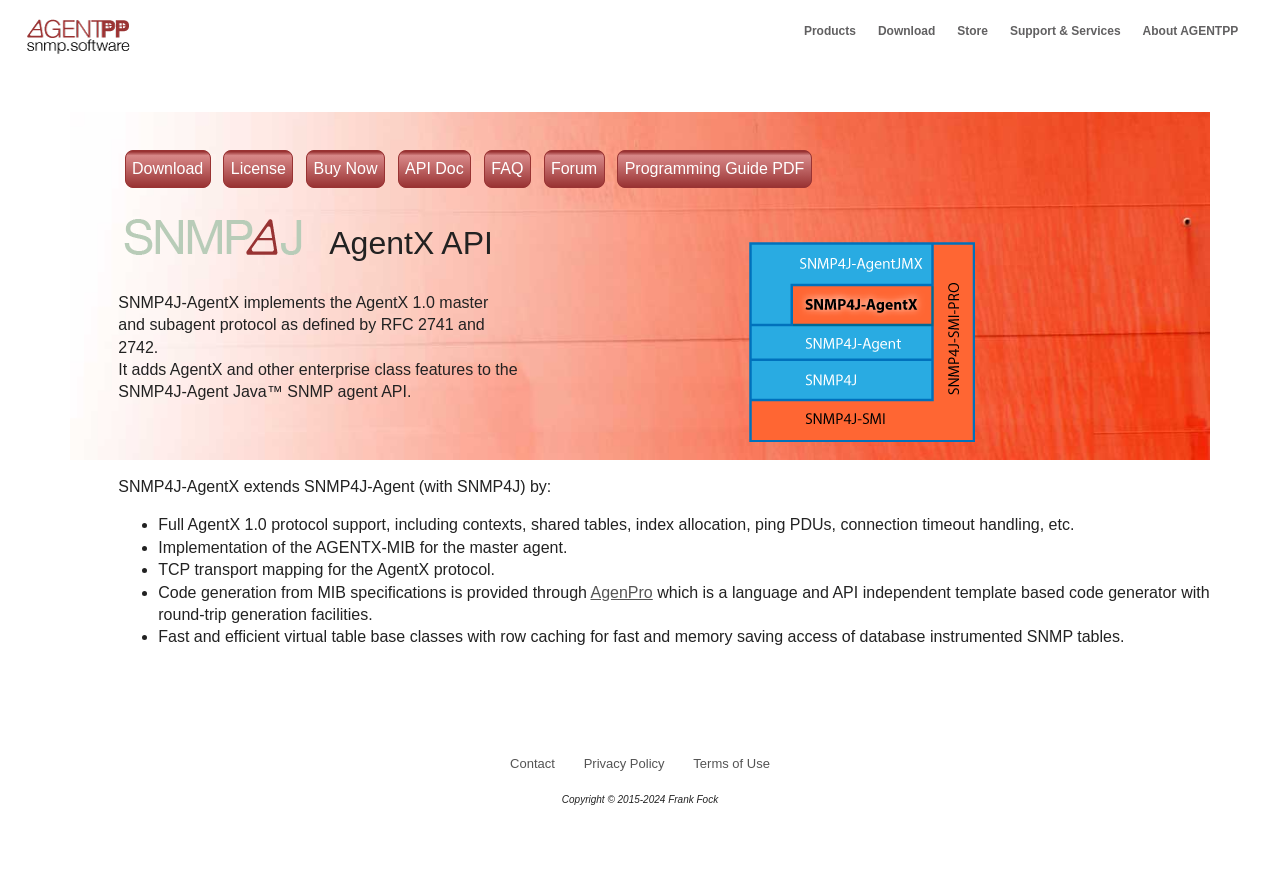Determine the coordinates of the bounding box that should be clicked to complete the instruction: "Click on the Download link". The coordinates should be represented by four float numbers between 0 and 1: [left, top, right, bottom].

[0.677, 0.018, 0.739, 0.052]